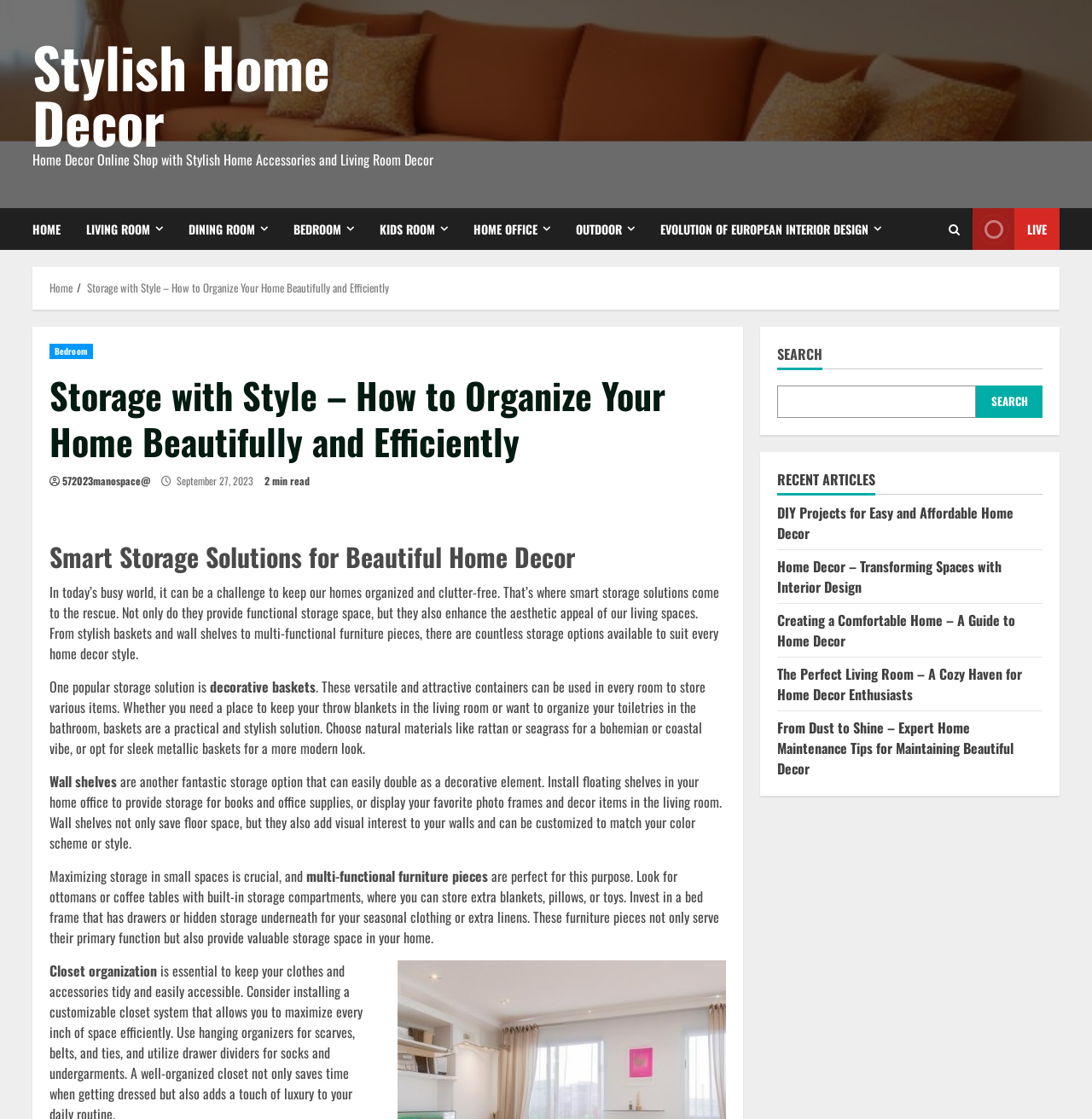Look at the image and answer the question in detail:
What is the author of the article?

After reviewing the webpage content, I did not find any information about the author of the article. The article does not provide an author's name or any other identifying information.